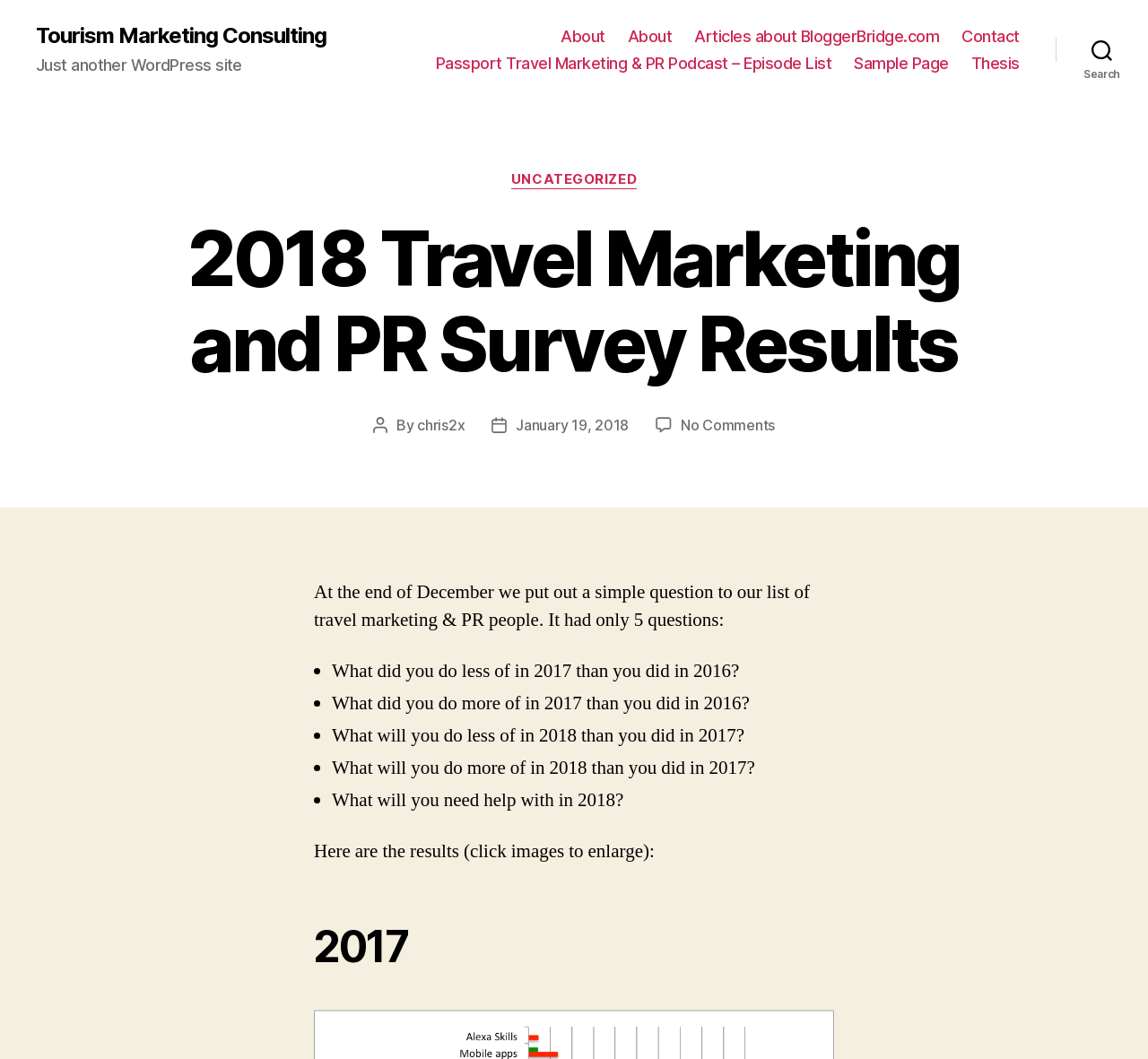Can you find the bounding box coordinates of the area I should click to execute the following instruction: "Sign Up"?

None